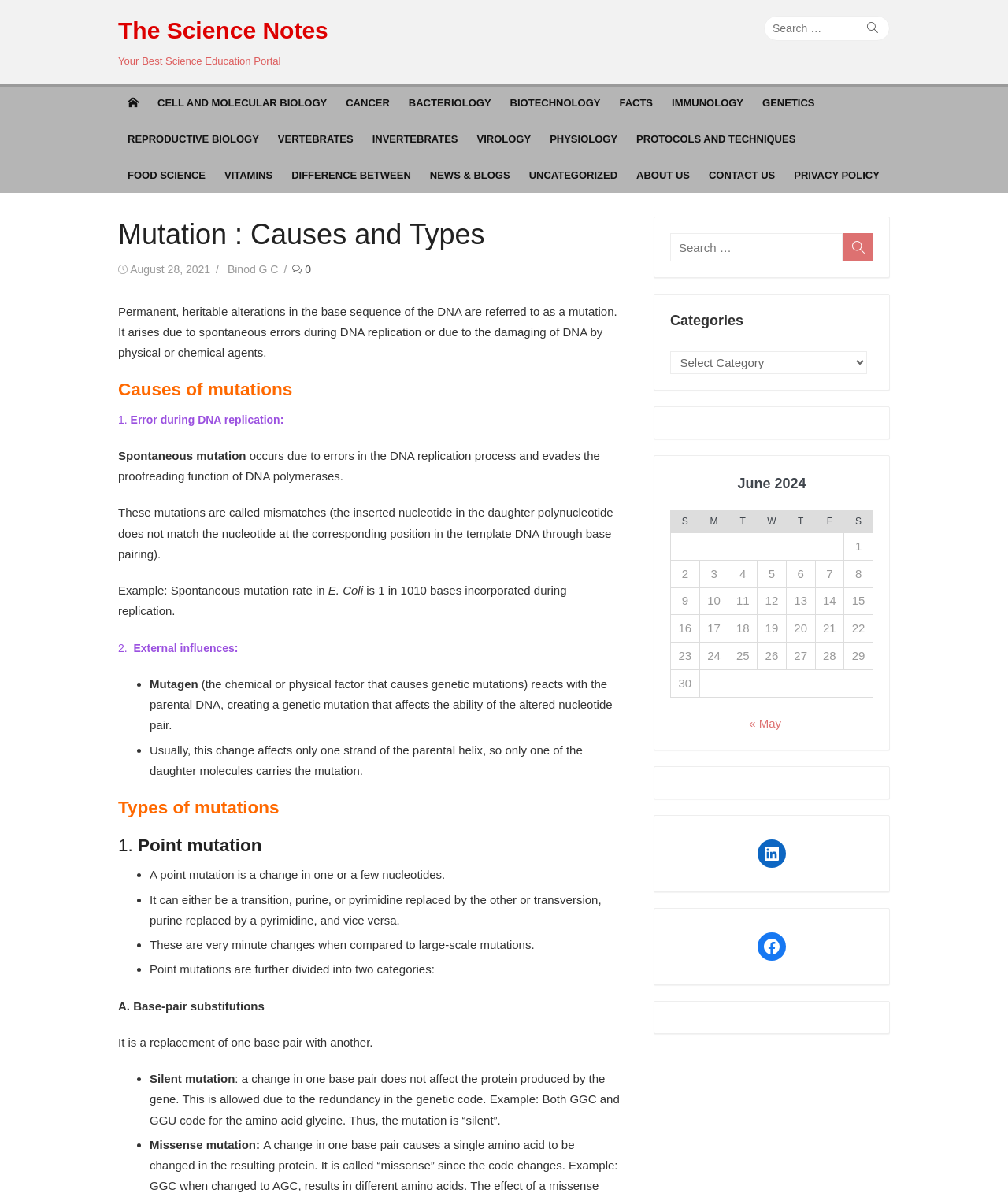Using the information in the image, give a detailed answer to the following question: What is the website's name?

I determined the website's name by looking at the top-left corner of the webpage, where it says 'The Science Notes' in a prominent font.